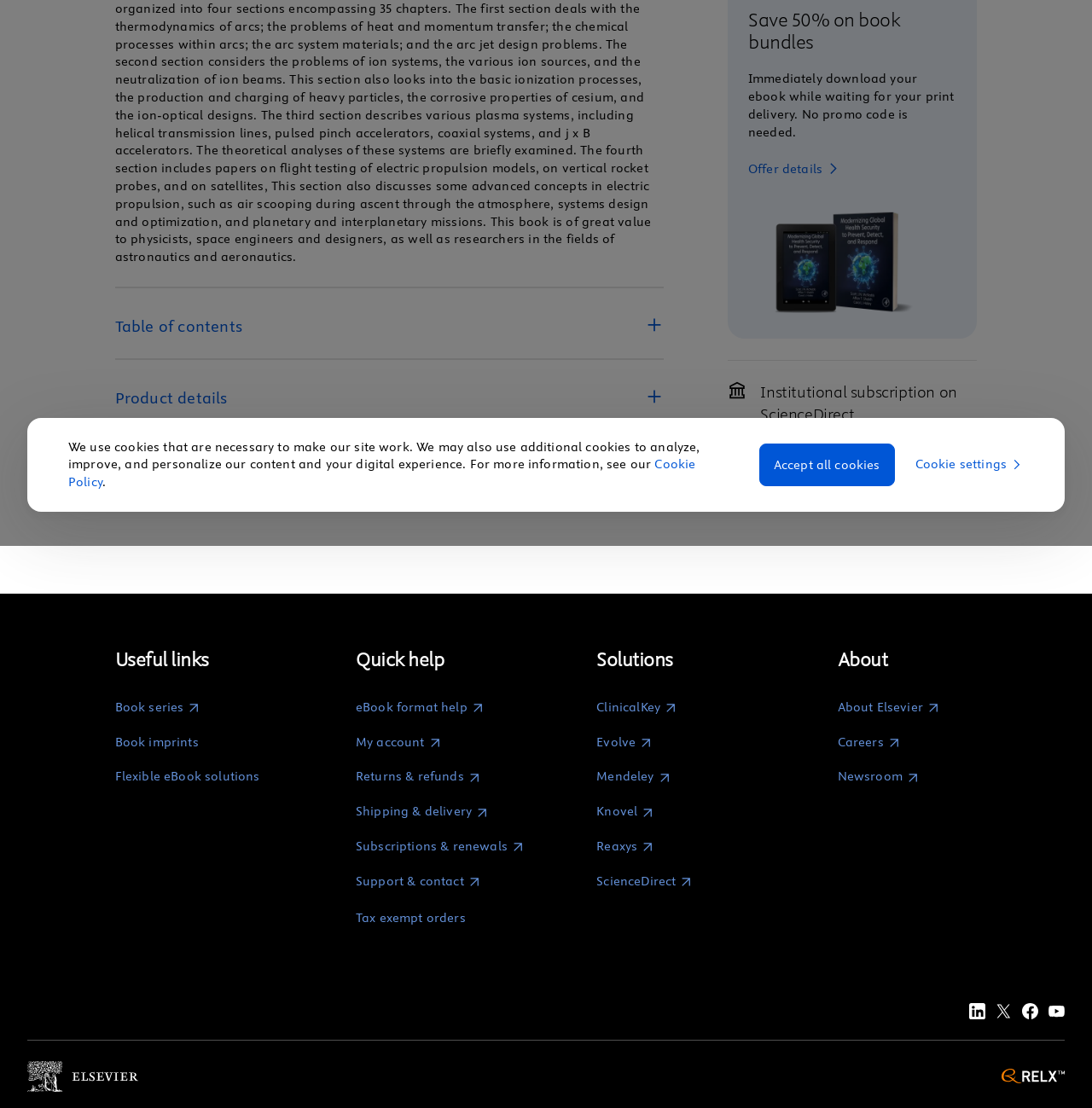Calculate the bounding box coordinates for the UI element based on the following description: "ClinicalKey(opens in new tab/window)". Ensure the coordinates are four float numbers between 0 and 1, i.e., [left, top, right, bottom].

[0.546, 0.63, 0.635, 0.646]